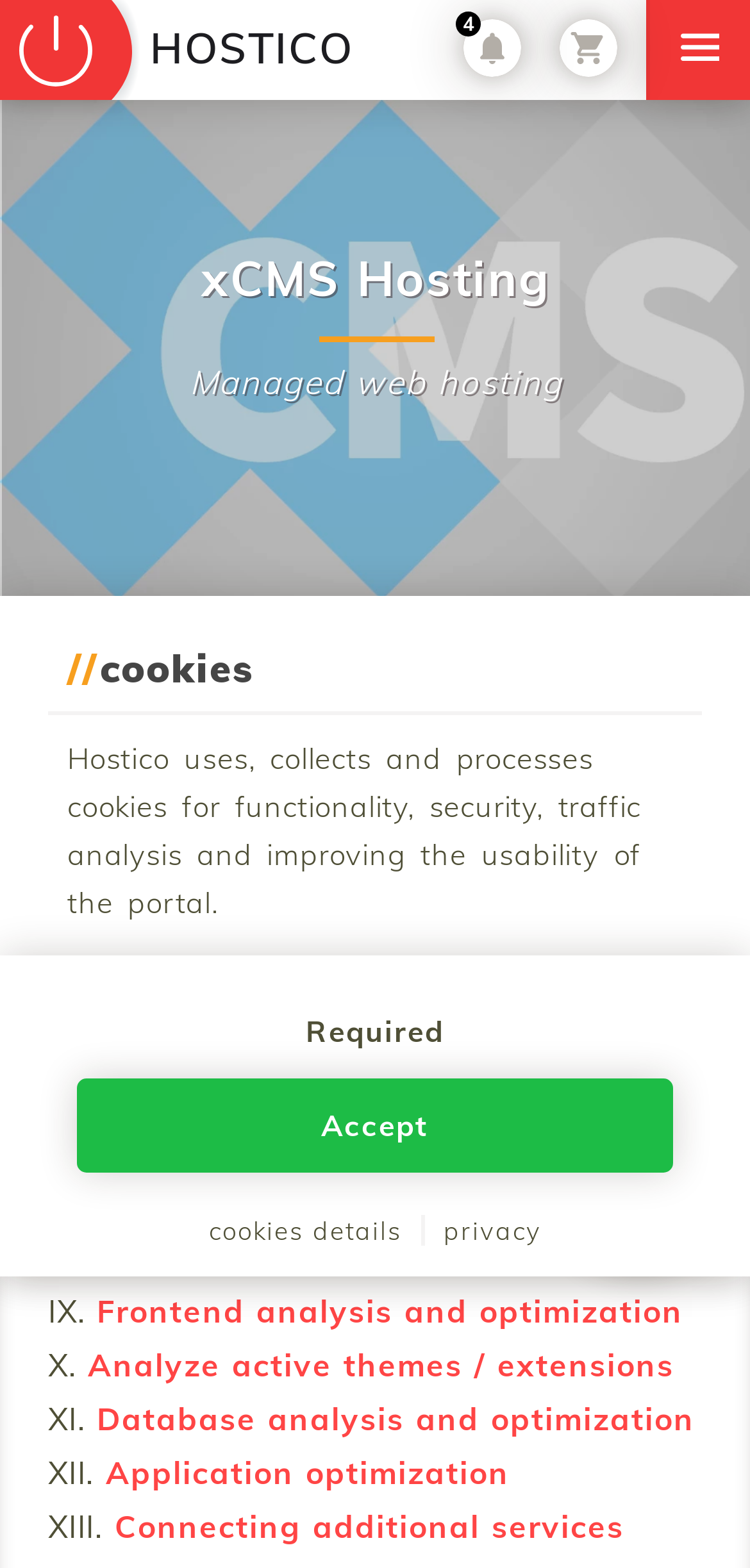How many links are there in the table of contents?
Look at the image and construct a detailed response to the question.

The table of contents is located in the middle of the webpage and contains links with Roman numerals from I to XIII. By counting the links, we can find that there are 12 links in total.